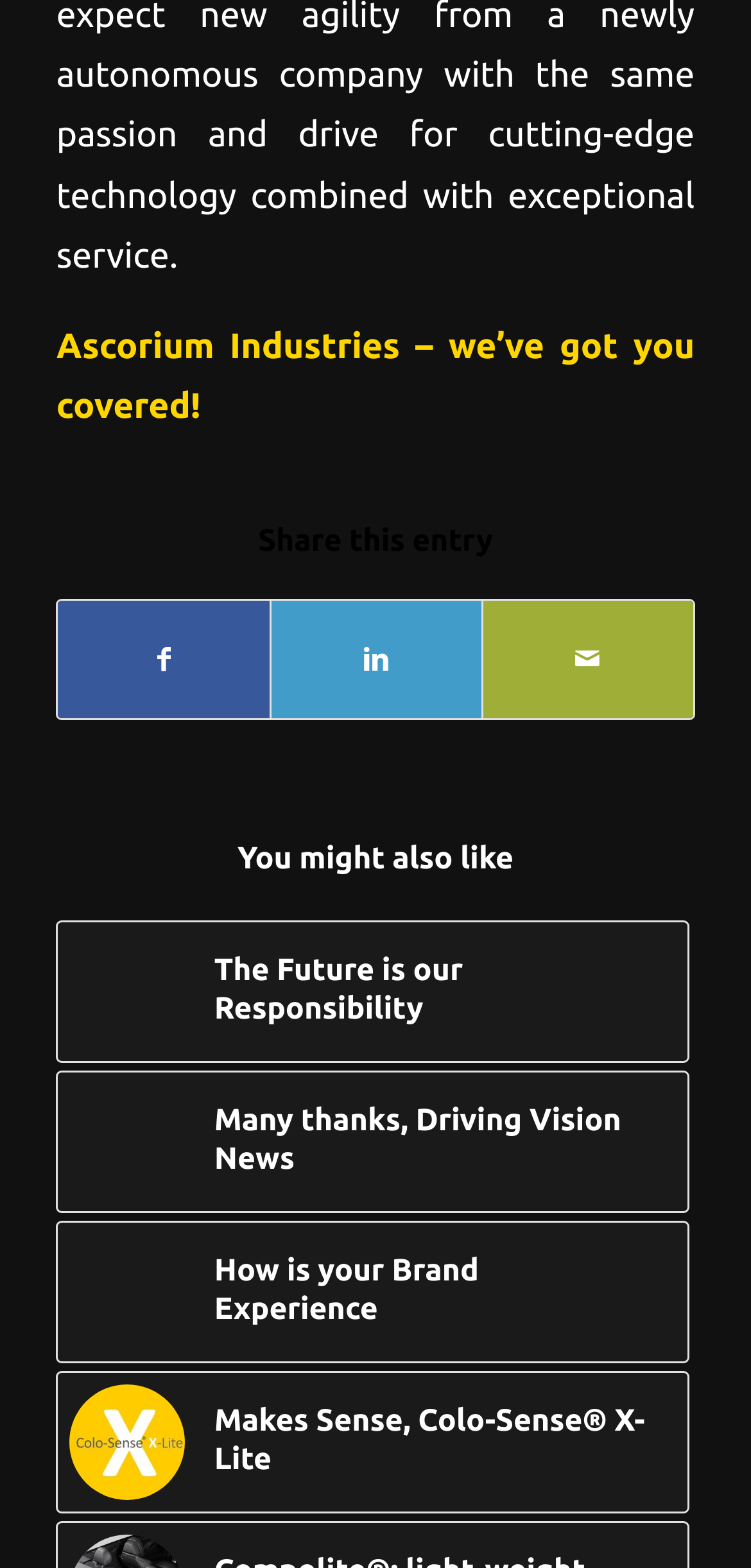Identify the bounding box of the UI element that matches this description: "Makes Sense, Colo-Sense® X-Lite".

[0.075, 0.874, 0.917, 0.965]